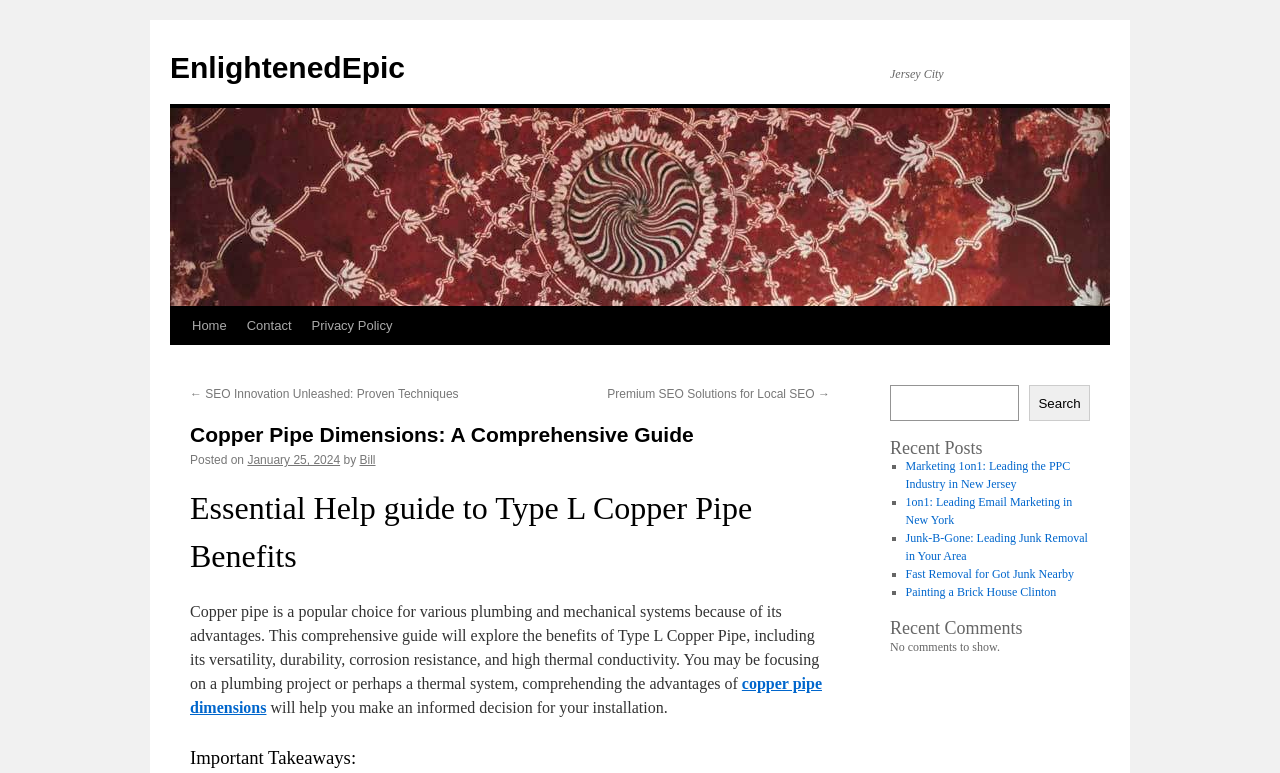Find and specify the bounding box coordinates that correspond to the clickable region for the instruction: "Read the 'Copper Pipe Dimensions: A Comprehensive Guide' article".

[0.148, 0.545, 0.648, 0.58]